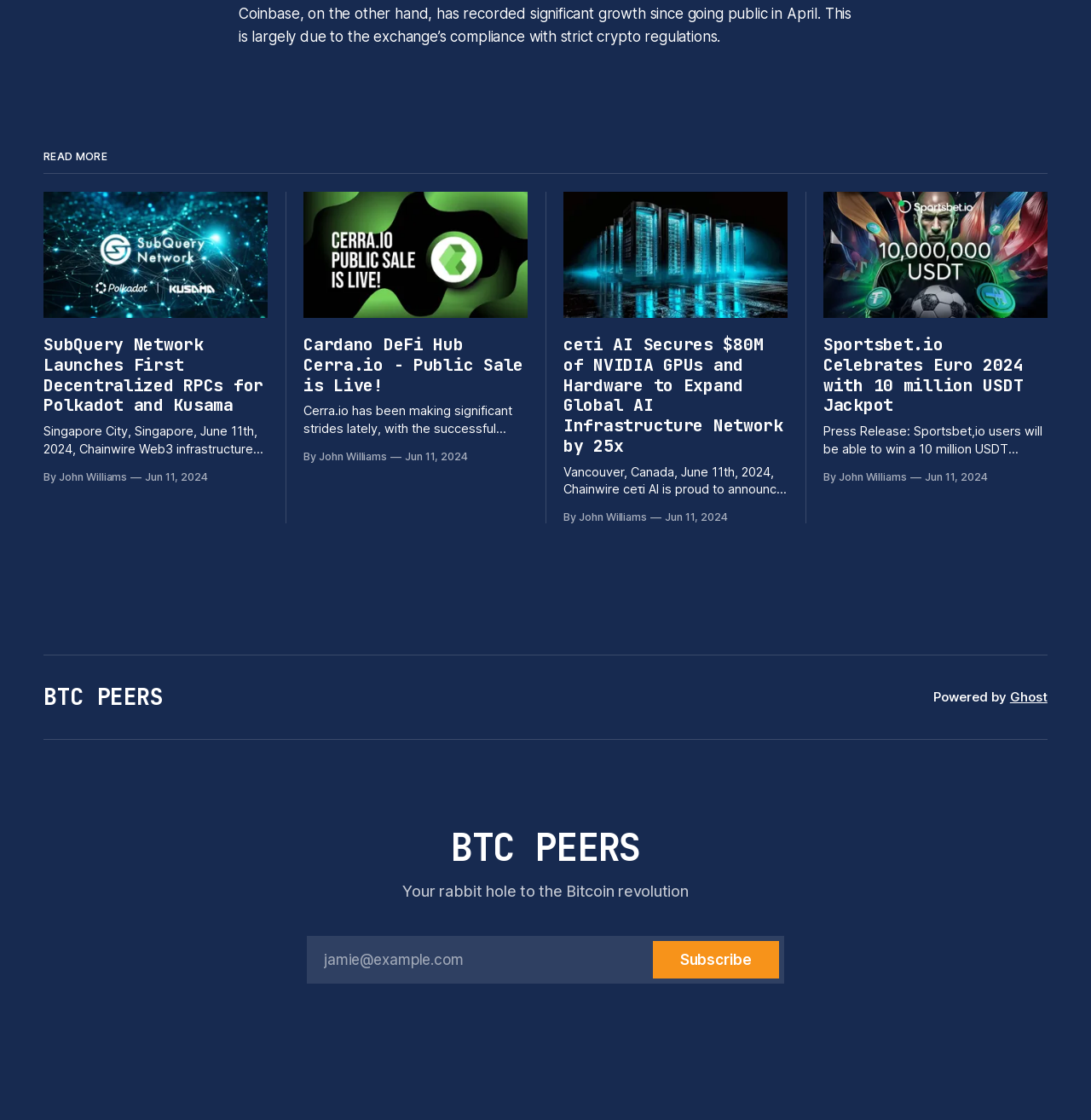Locate the UI element described by Ghost in the provided webpage screenshot. Return the bounding box coordinates in the format (top-left x, top-left y, bottom-right x, bottom-right y), ensuring all values are between 0 and 1.

[0.926, 0.615, 0.96, 0.629]